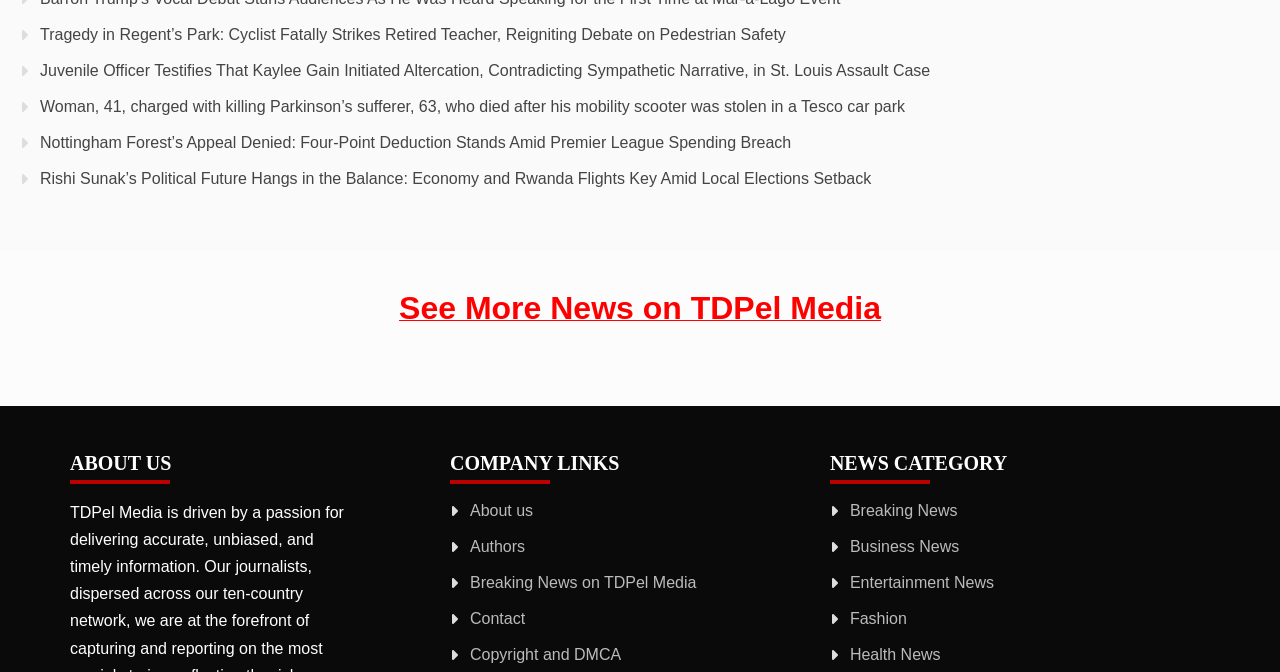Please specify the bounding box coordinates of the area that should be clicked to accomplish the following instruction: "Explore Entertainment News". The coordinates should consist of four float numbers between 0 and 1, i.e., [left, top, right, bottom].

[0.664, 0.854, 0.777, 0.879]